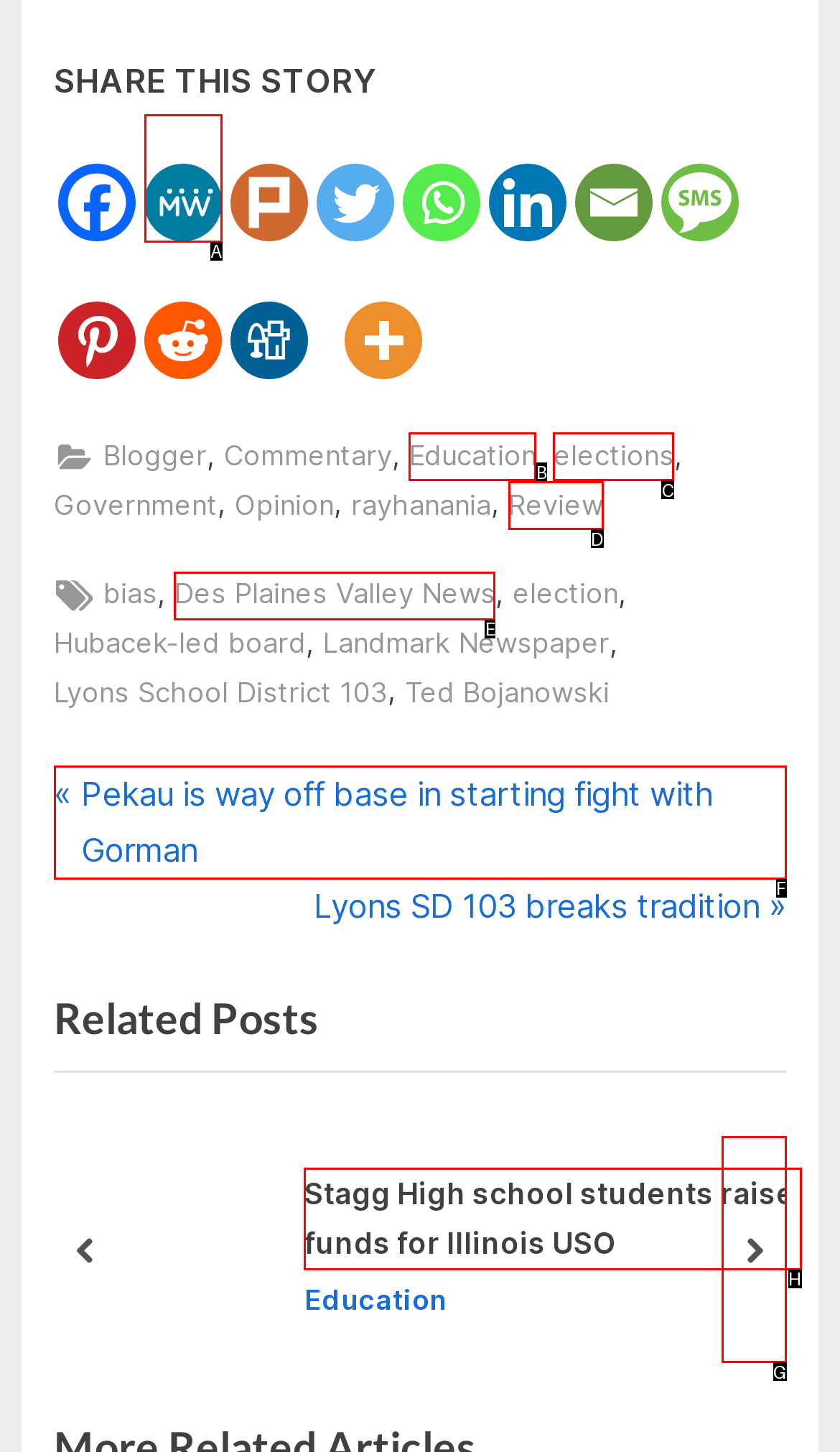Given the description: Des Plaines Valley News, select the HTML element that matches it best. Reply with the letter of the chosen option directly.

E